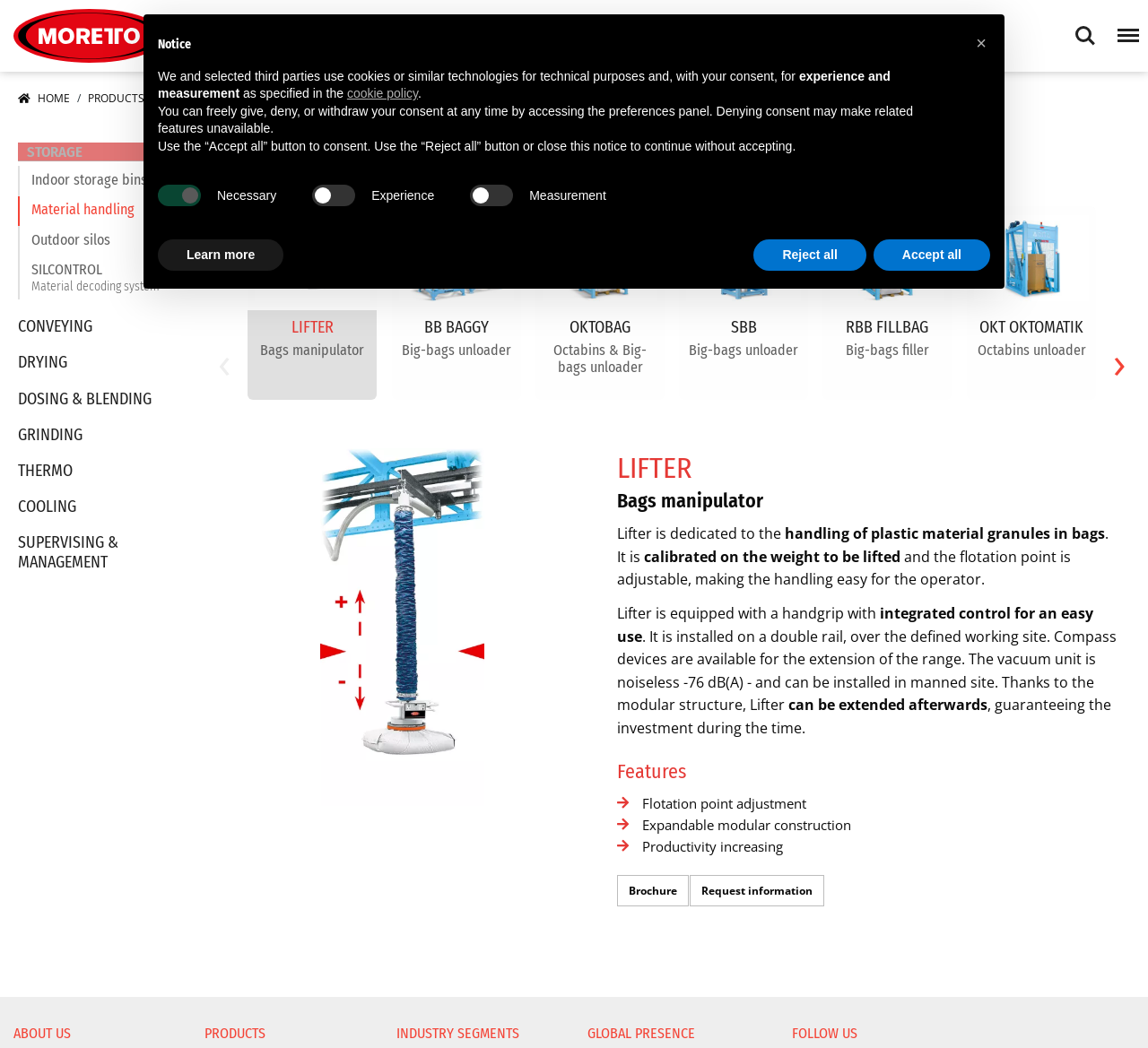What is the purpose of the LIFTER?
Please respond to the question with a detailed and thorough explanation.

The LIFTER is a product that is dedicated to the handling of plastic material granules in bags, as described in the text on the webpage. It is equipped with features such as flotation point adjustment and expandable modular construction.